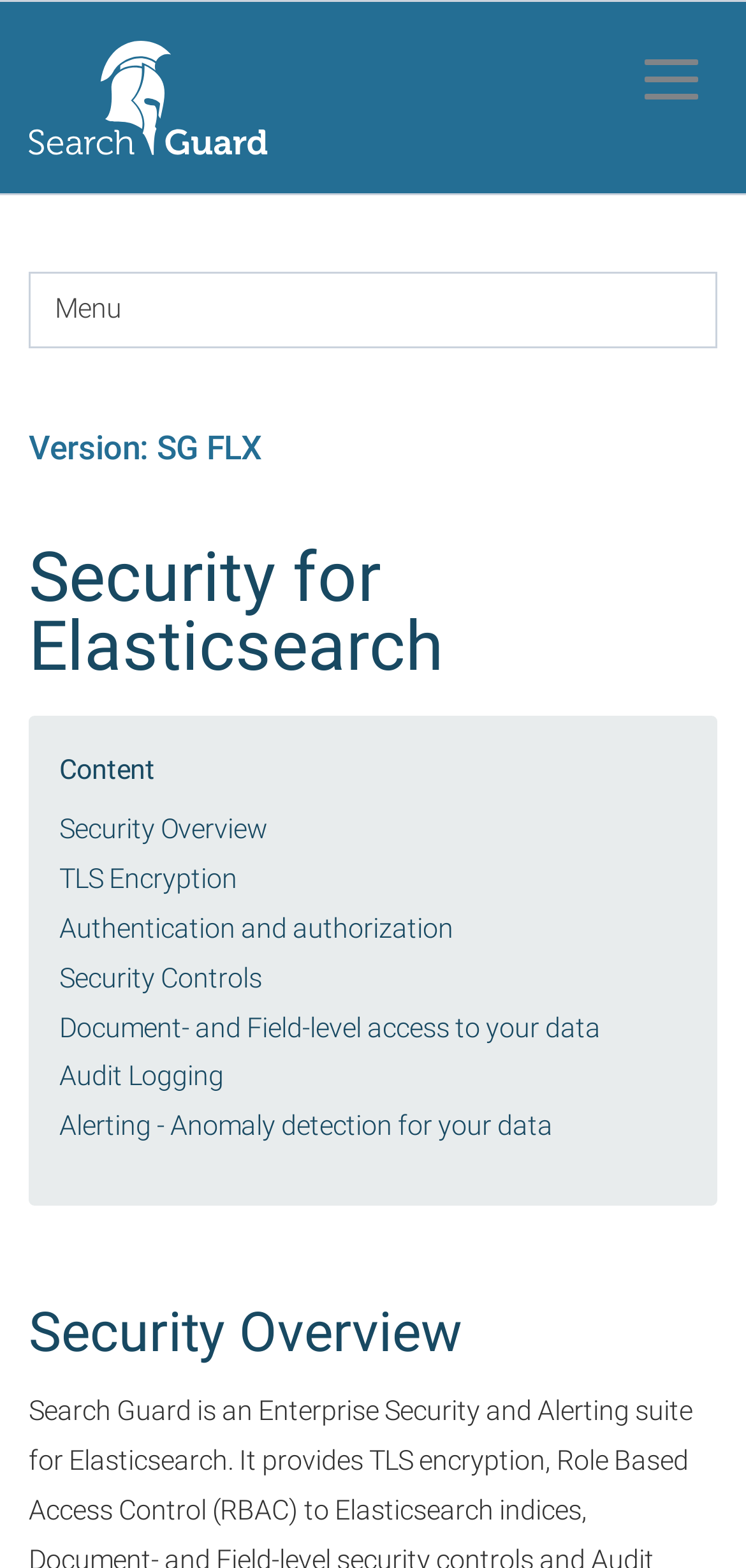Generate a comprehensive description of the webpage content.

The webpage is about Search Guard, an Enterprise Security Suite for Elasticsearch. At the top left, there is a logo and a link to Search Guard, which is an enterprise security solution for Elasticsearch. To the right of the logo, there is a menu dropdown. Below the logo, there is a combobox that allows users to select a version, currently set to SG FLX.

The main content of the page is divided into two sections. The first section has a heading "Security for Elasticsearch" and provides an overview of the security features offered by Search Guard. Below this heading, there are several links to different security features, including Security Overview, TLS Encryption, Authentication and authorization, Security Controls, Document- and Field-level access to your data, Audit Logging, and Alerting - Anomaly detection for your data. These links are arranged vertically, with the Security Overview link at the top and the Alerting link at the bottom.

The second section has a heading "Security Overview" and appears to provide more detailed information about the security features of Search Guard.